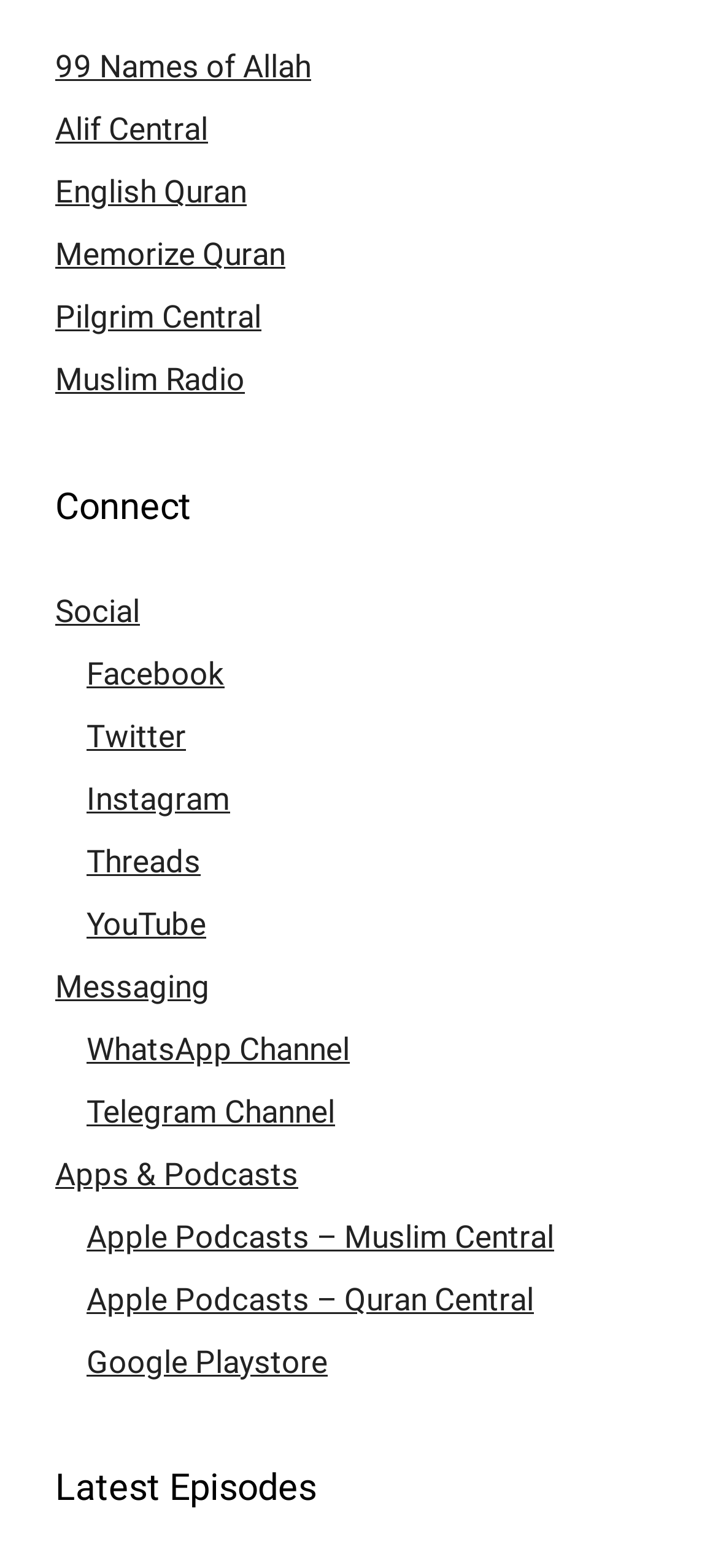Please indicate the bounding box coordinates for the clickable area to complete the following task: "Click on 99 Names of Allah". The coordinates should be specified as four float numbers between 0 and 1, i.e., [left, top, right, bottom].

[0.077, 0.031, 0.433, 0.054]